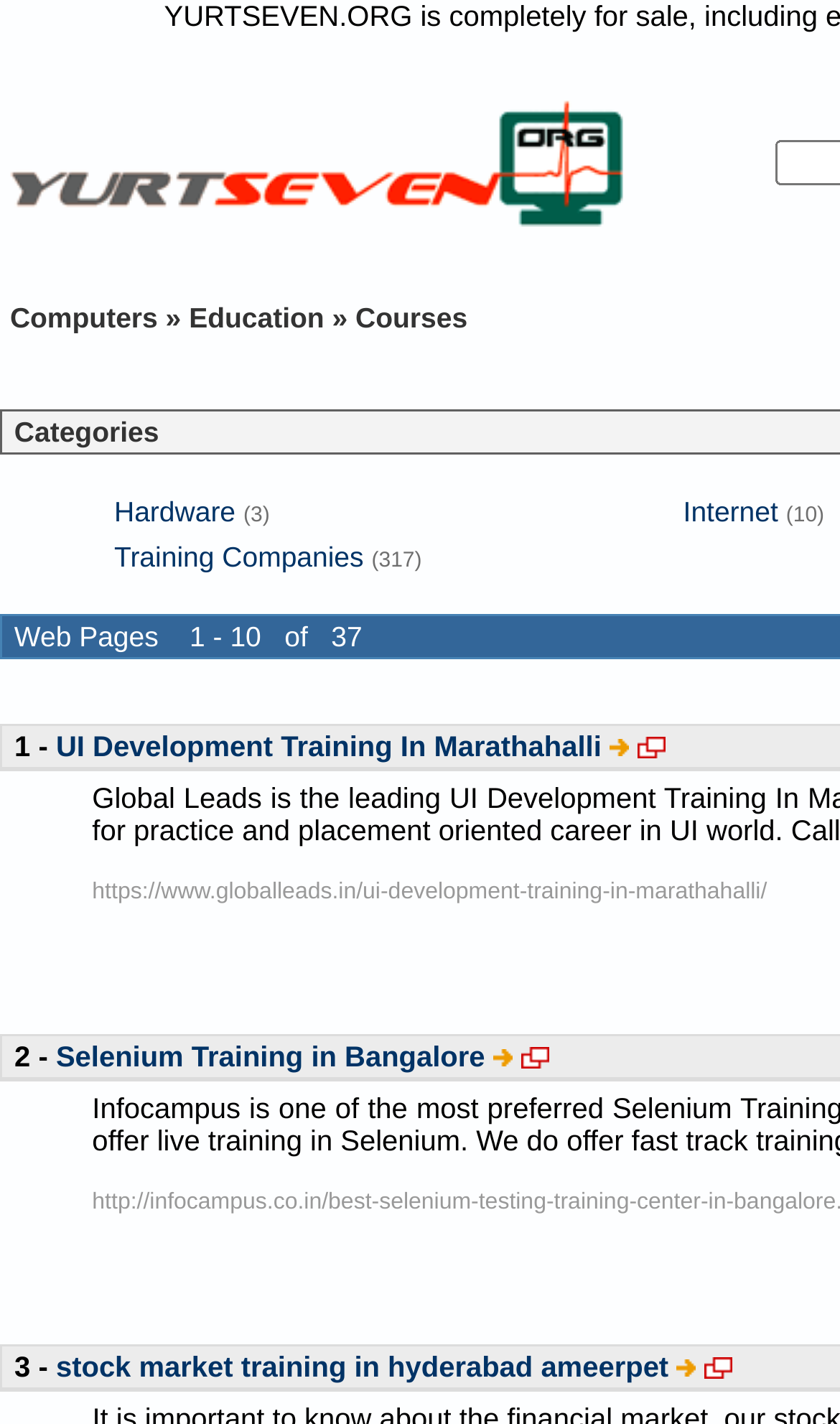Point out the bounding box coordinates of the section to click in order to follow this instruction: "explore stock market training in Hyderabad Ameerpet".

[0.067, 0.949, 0.796, 0.971]